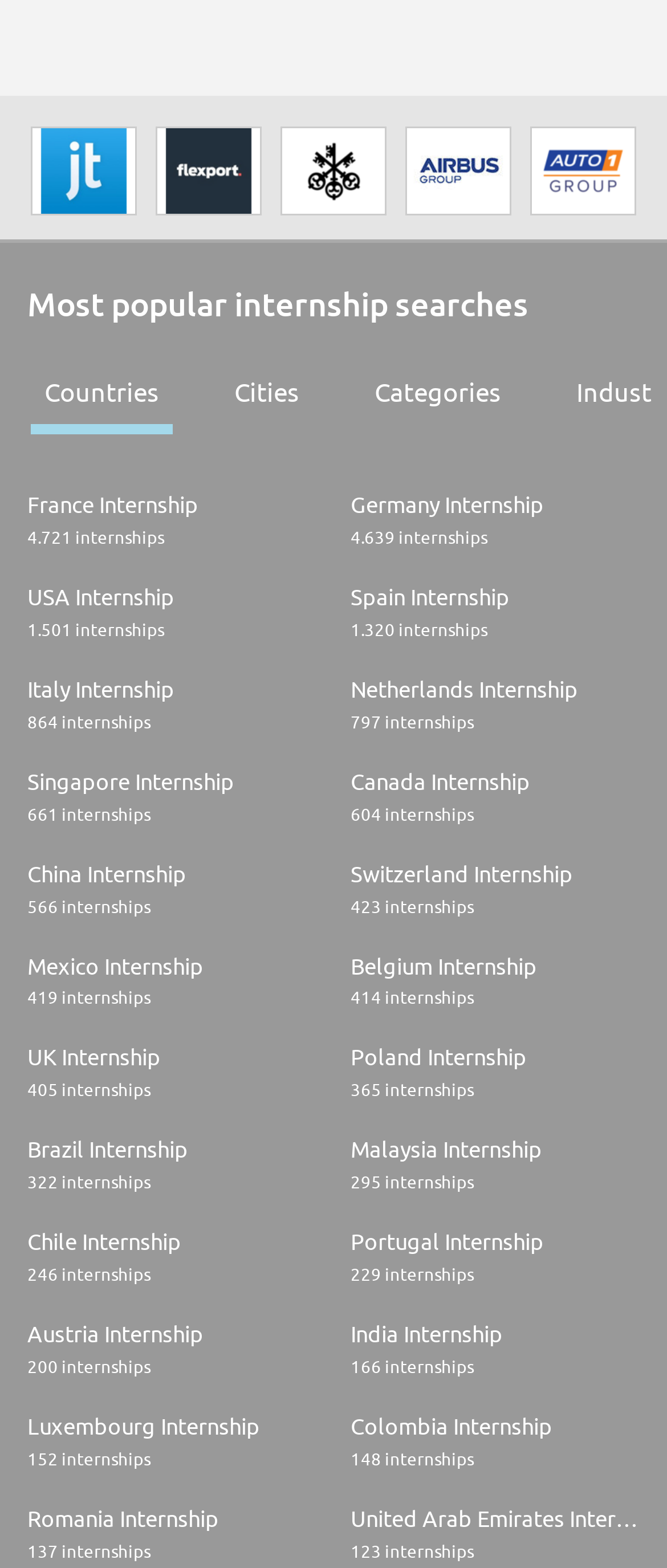Locate the bounding box coordinates of the clickable region to complete the following instruction: "Search for internships in France."

[0.031, 0.309, 0.495, 0.359]